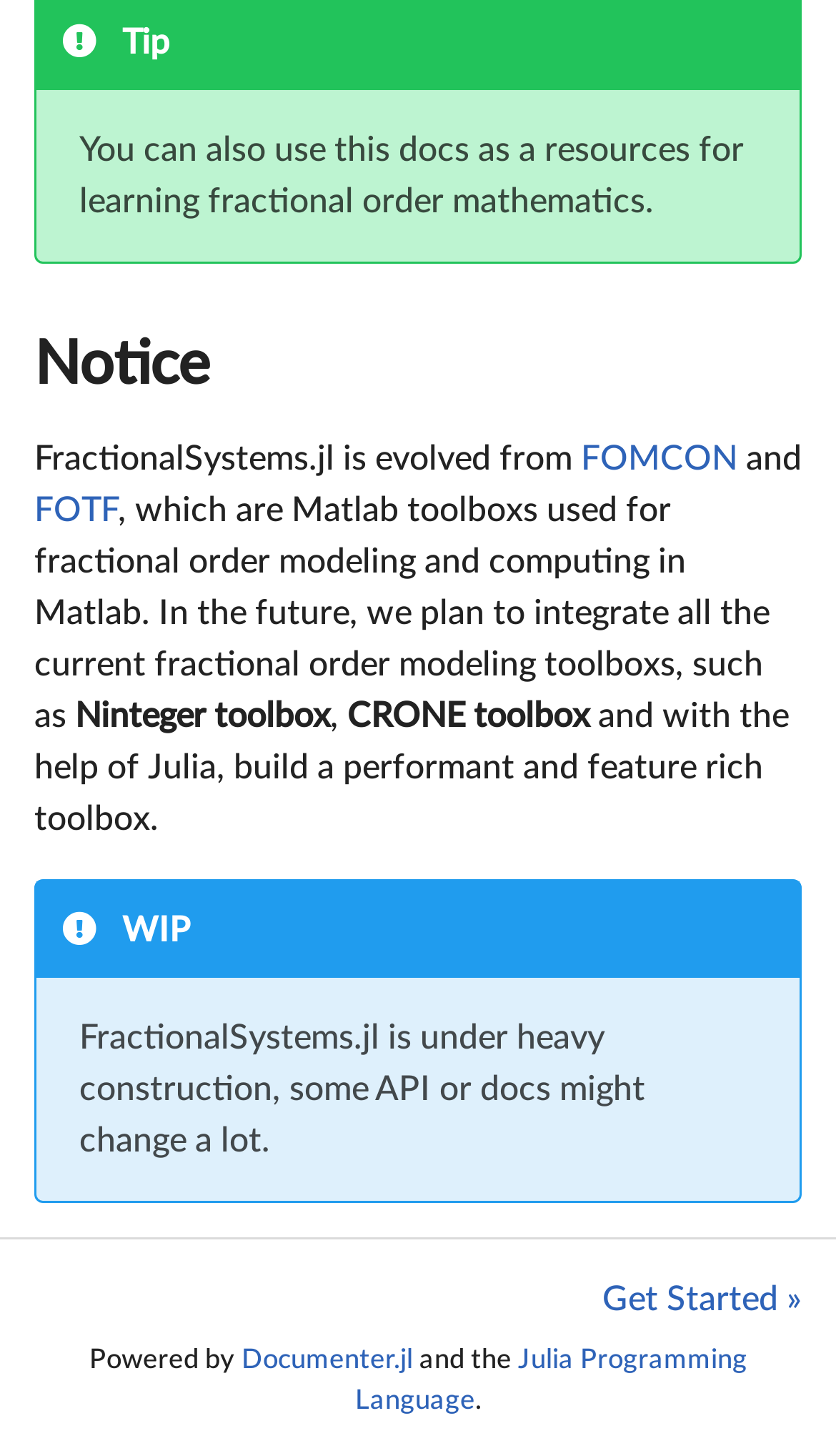Using the information shown in the image, answer the question with as much detail as possible: What is the purpose of integrating fractional order modeling toolboxs?

The webpage states that the plan is to integrate all the current fractional order modeling toolboxs, such as Ninteger toolbox and CRONE toolbox, with the help of Julia, to build a performant and feature rich toolbox.